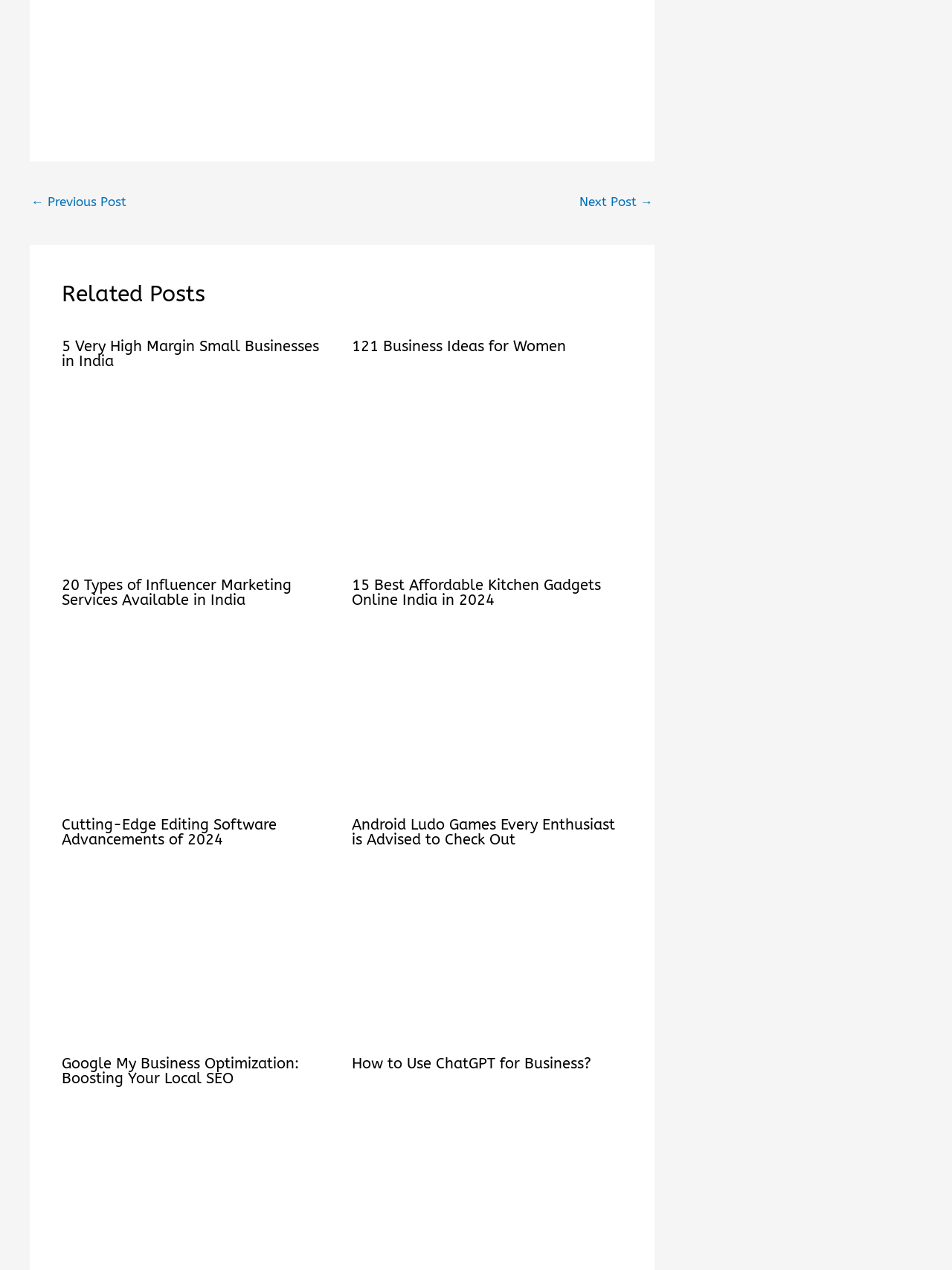Specify the bounding box coordinates of the area to click in order to execute this command: 'Read more about 'Google My Business Optimization: Boosting Your Local SEO''. The coordinates should consist of four float numbers ranging from 0 to 1, and should be formatted as [left, top, right, bottom].

[0.064, 0.919, 0.35, 0.93]